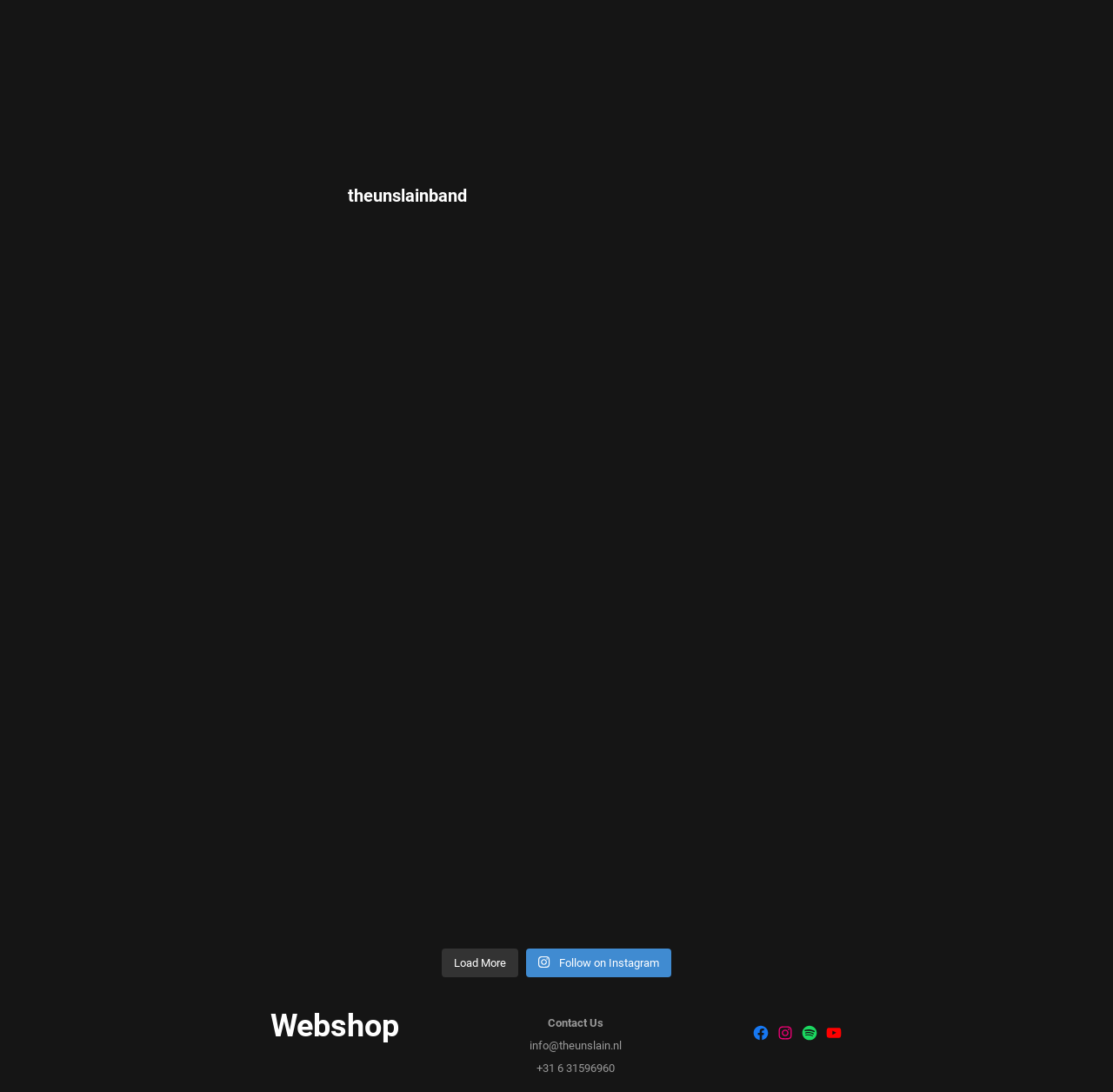How many shows are mentioned on the webpage?
Answer the question with just one word or phrase using the image.

5